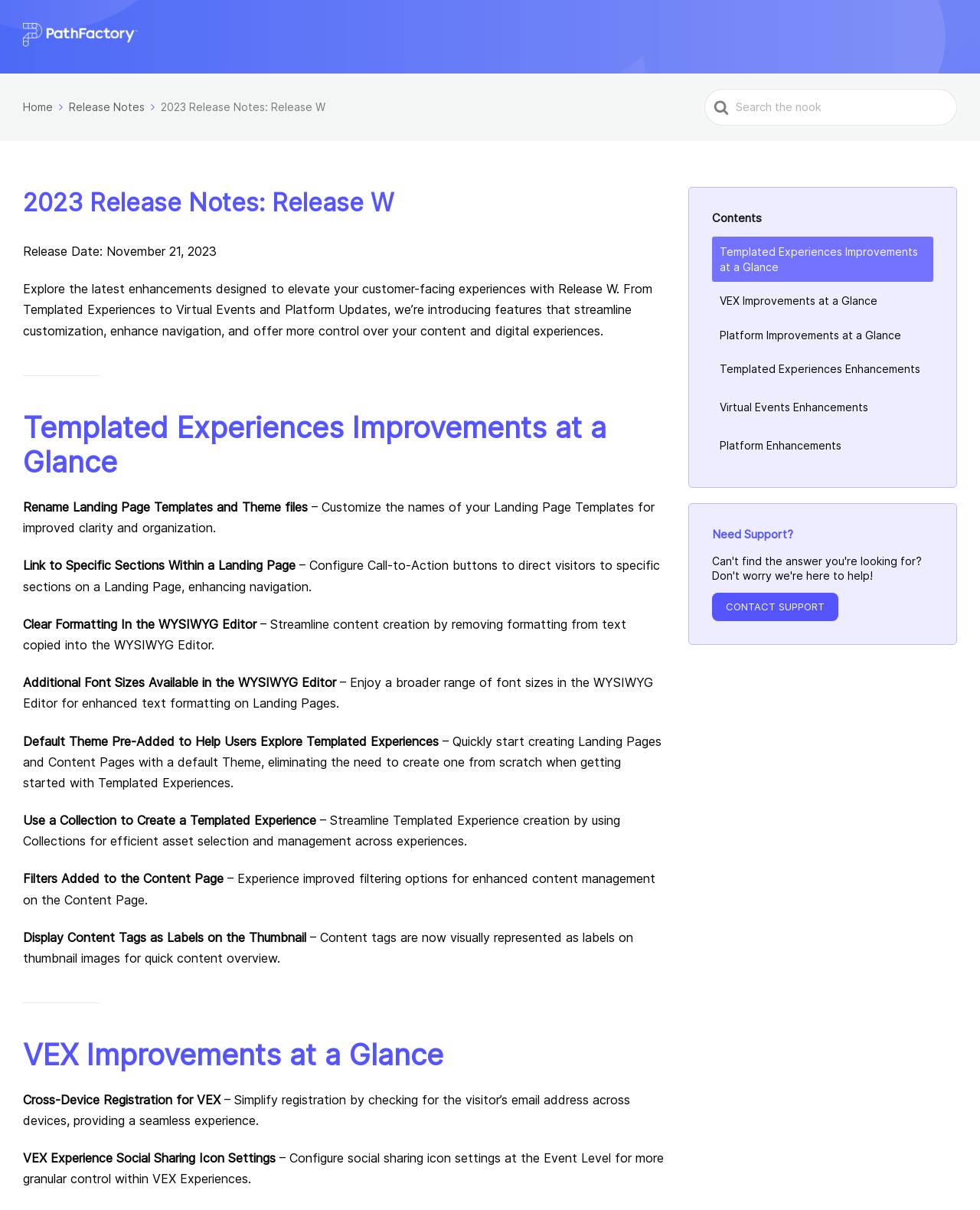Locate the bounding box coordinates of the item that should be clicked to fulfill the instruction: "Explore Templated Experiences Improvements".

[0.727, 0.196, 0.952, 0.233]